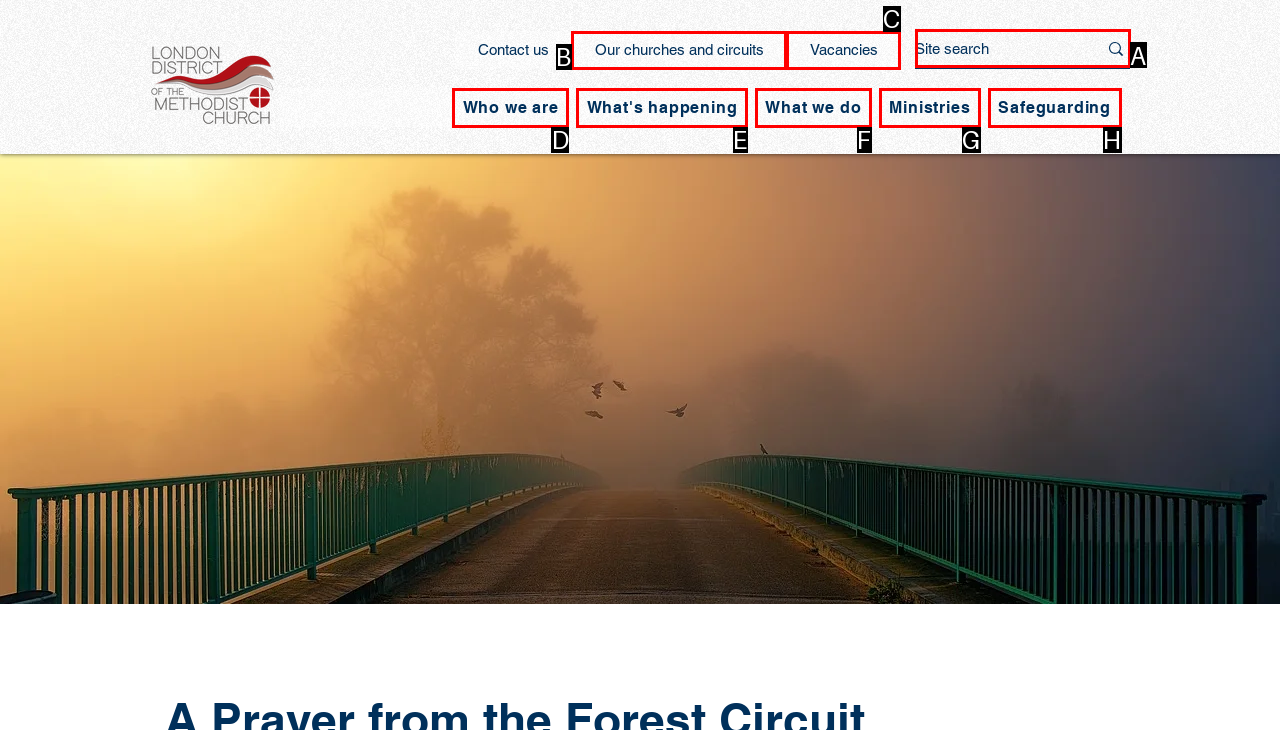Tell me which UI element to click to fulfill the given task: Search the site. Respond with the letter of the correct option directly.

A